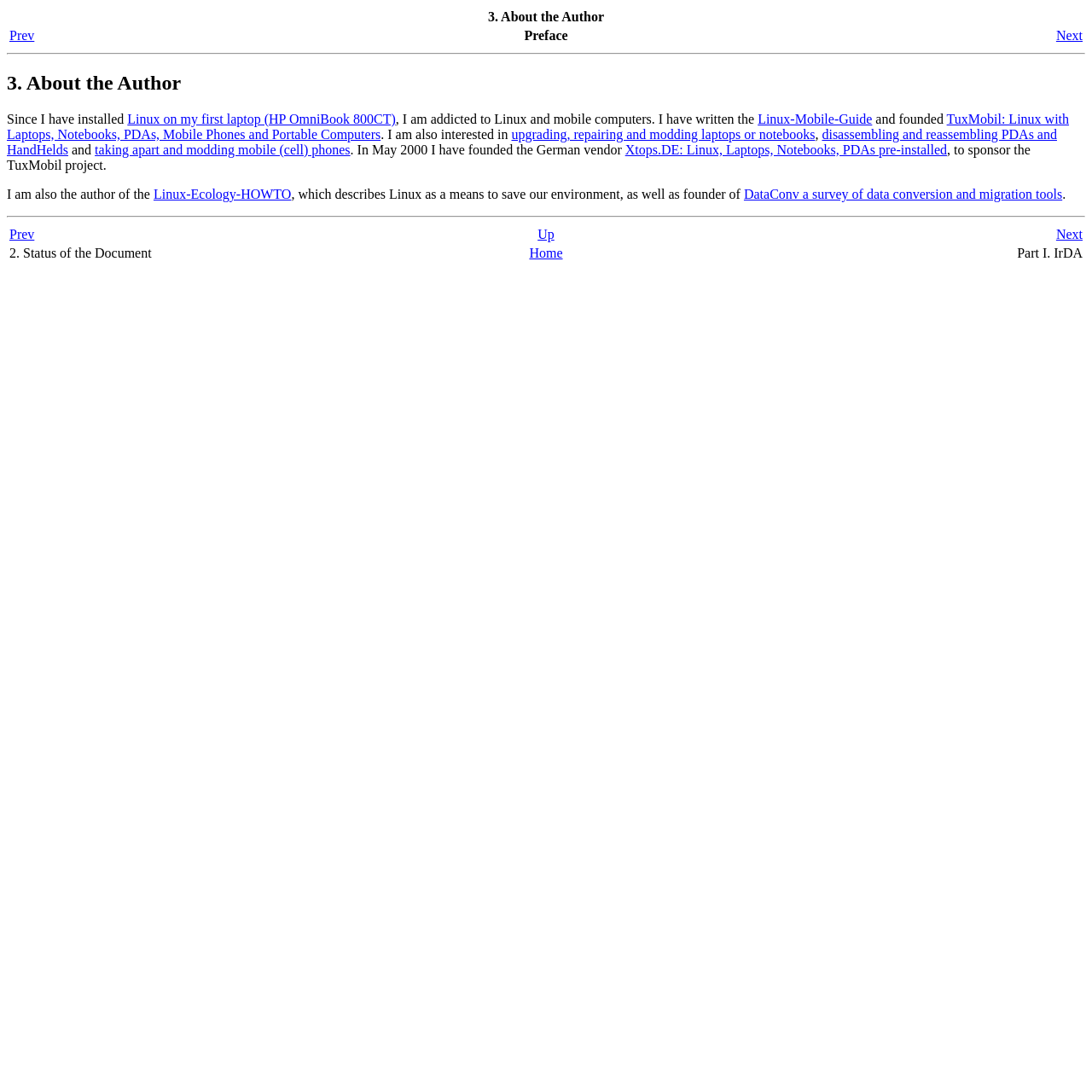Please specify the bounding box coordinates of the clickable region to carry out the following instruction: "go to next page". The coordinates should be four float numbers between 0 and 1, in the format [left, top, right, bottom].

[0.796, 0.025, 0.992, 0.041]